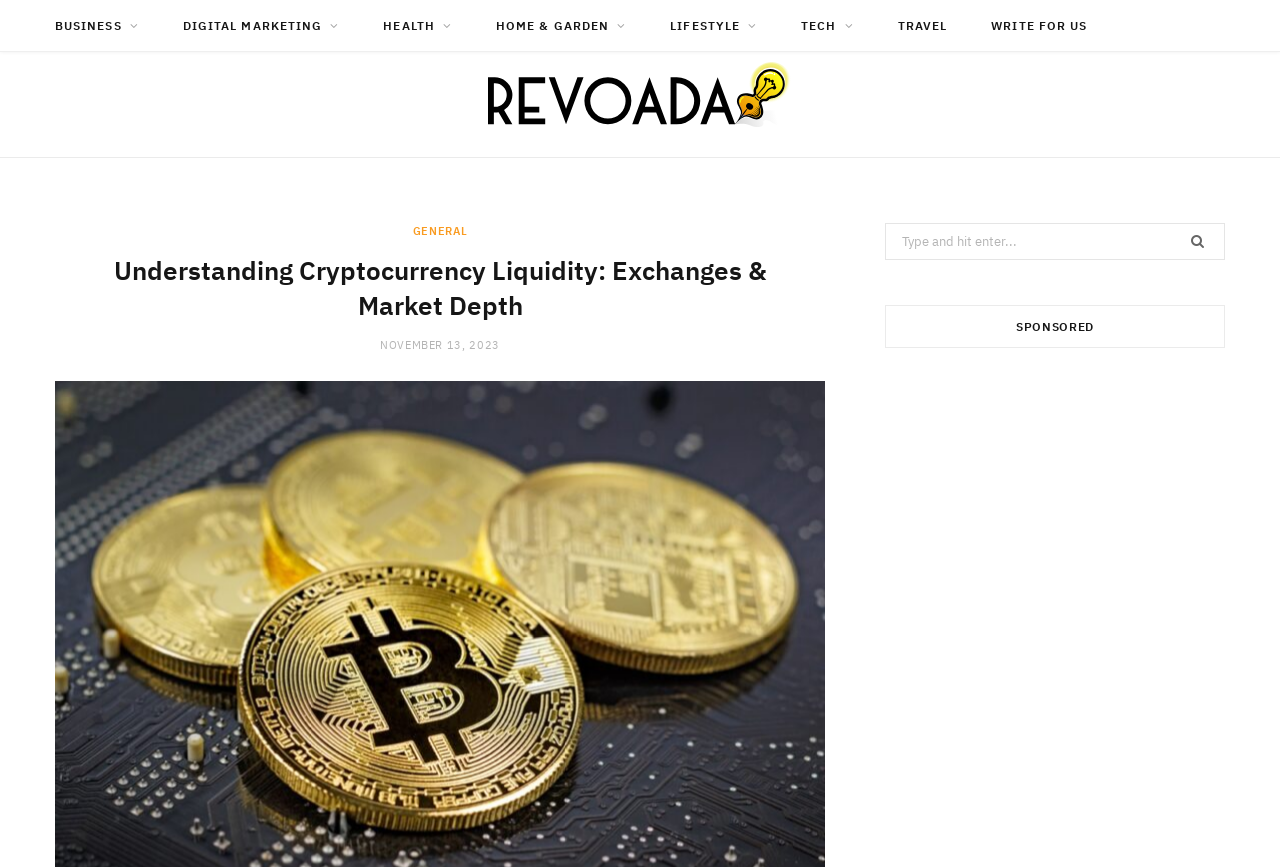What is the logo of the website?
Answer the question with a single word or phrase, referring to the image.

Revoada